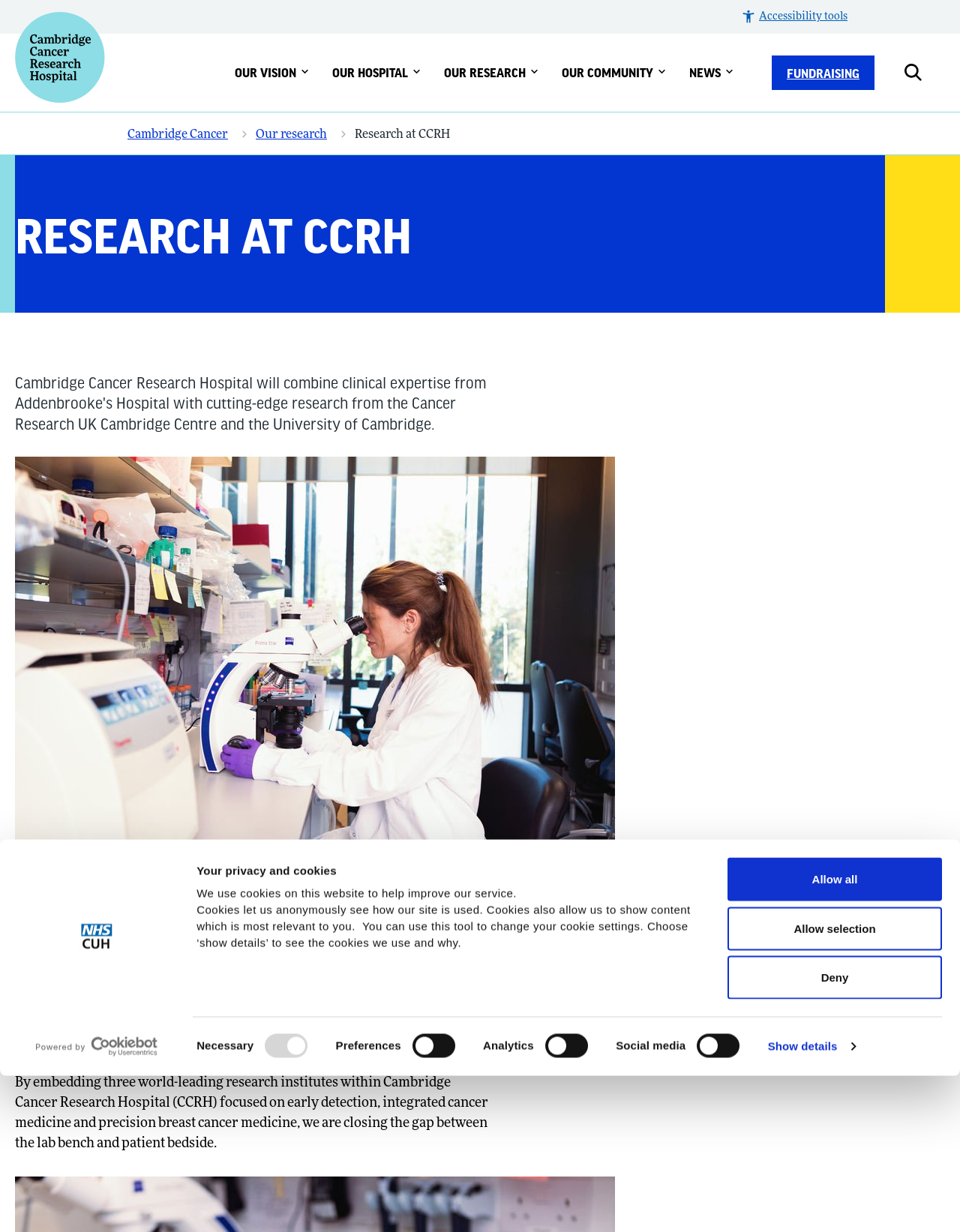Kindly determine the bounding box coordinates for the area that needs to be clicked to execute this instruction: "Learn about our vision".

[0.233, 0.027, 0.334, 0.091]